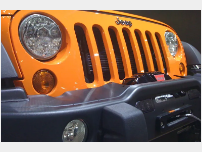Provide a thorough and detailed response to the question by examining the image: 
What type of individuals is the Jeep appealing to?

The caption states that the Jeep stands as a symbol of ruggedness and adventure, appealing to outdoor enthusiasts and those seeking a vehicle capable of tackling diverse terrains, which suggests that the Jeep is appealing to outdoor enthusiasts.